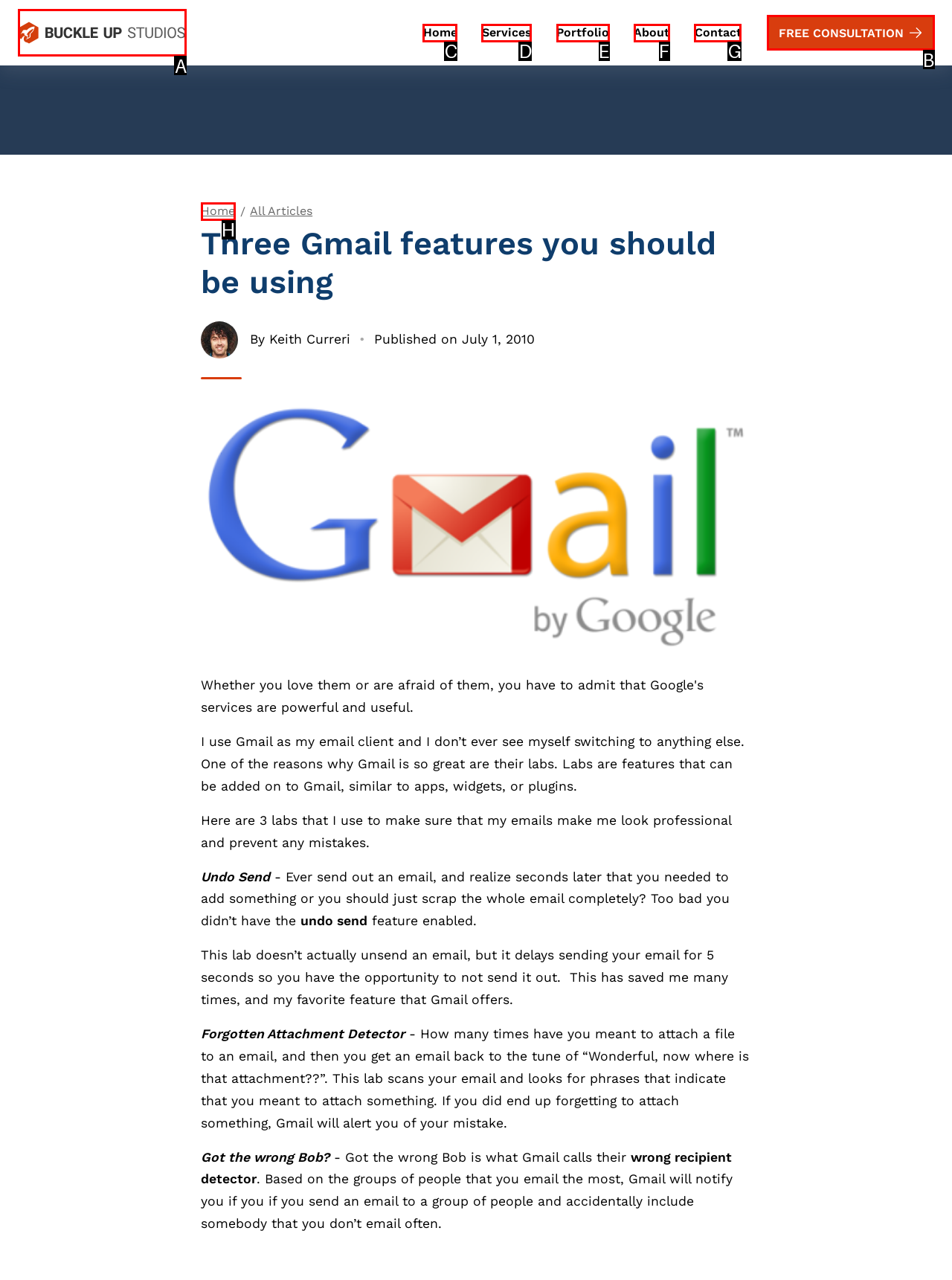Choose the HTML element that should be clicked to accomplish the task: Go back to home. Answer with the letter of the chosen option.

A